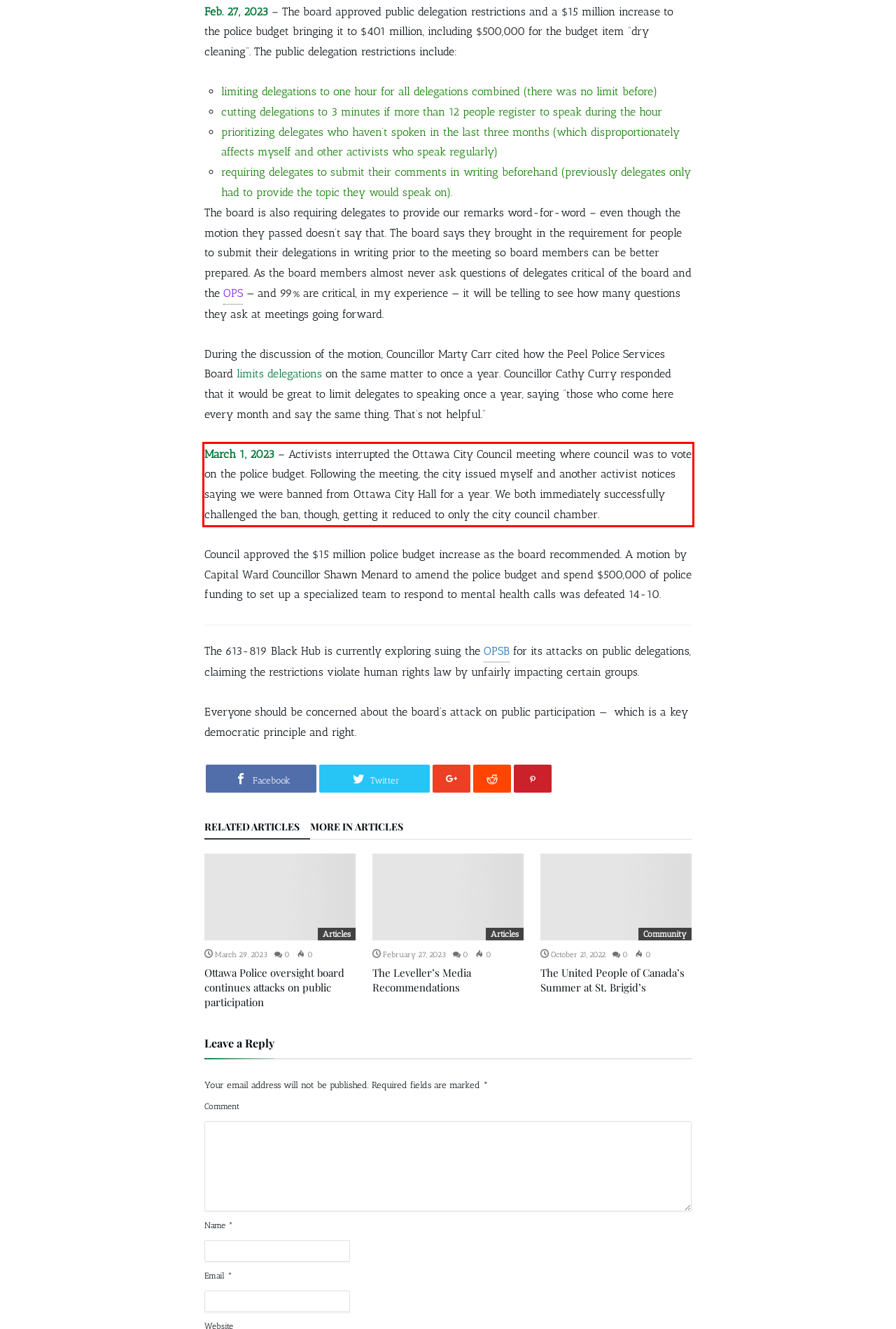Identify the text inside the red bounding box on the provided webpage screenshot by performing OCR.

March 1, 2023 – Activists interrupted the Ottawa City Council meeting where council was to vote on the police budget. Following the meeting, the city issued myself and another activist notices saying we were banned from Ottawa City Hall for a year. We both immediately successfully challenged the ban, though, getting it reduced to only the city council chamber.